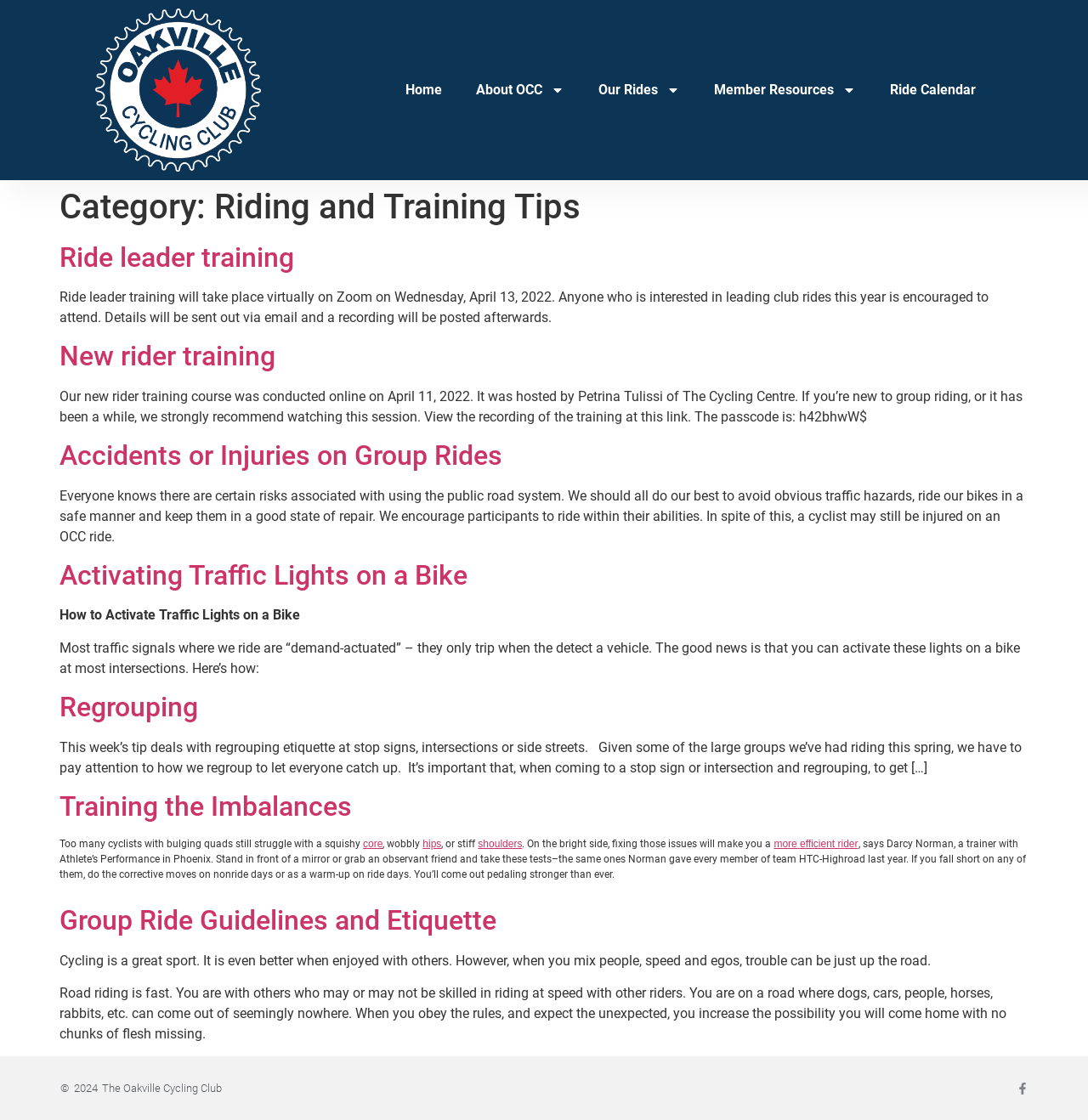Extract the text of the main heading from the webpage.

Category: Riding and Training Tips